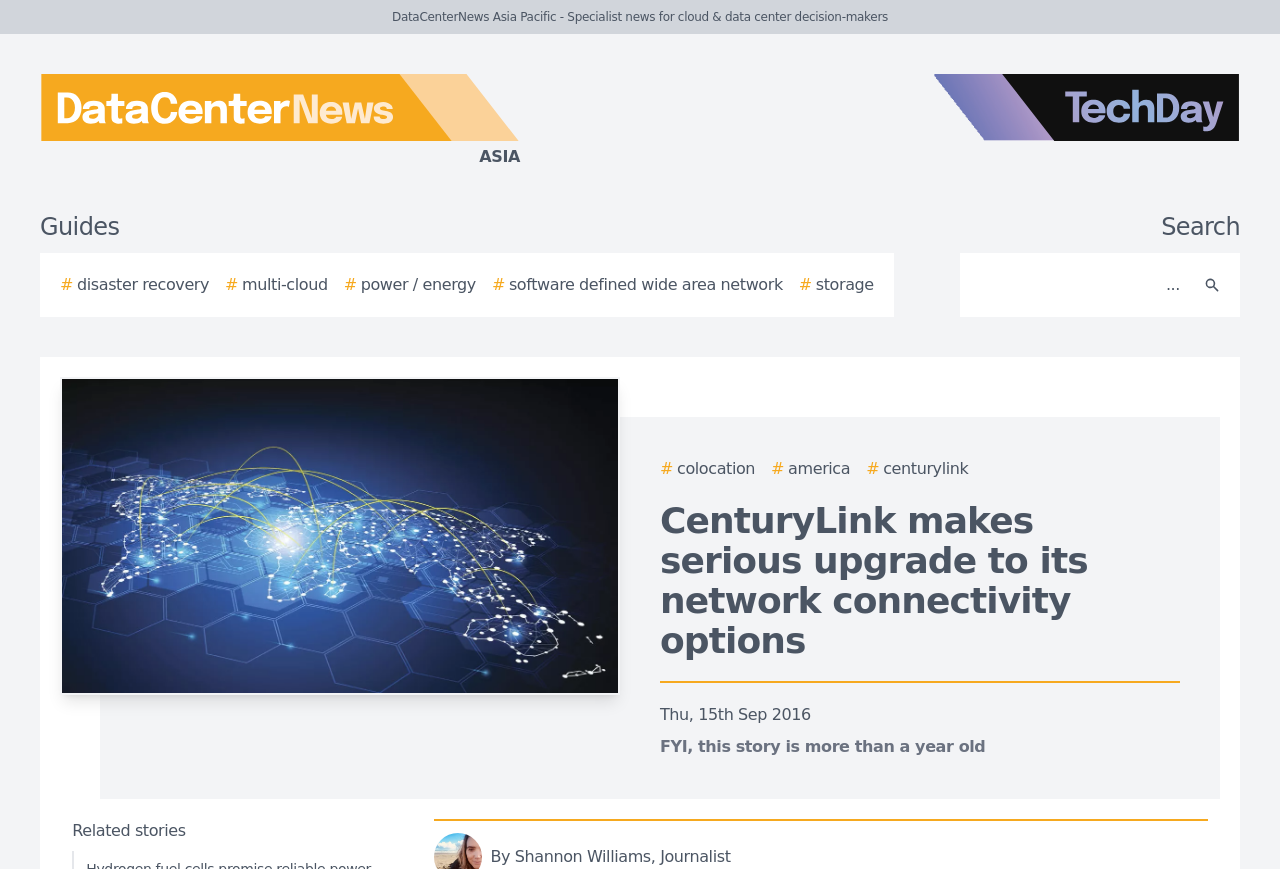Find the bounding box coordinates for the area you need to click to carry out the instruction: "Explore guides on disaster recovery". The coordinates should be four float numbers between 0 and 1, indicated as [left, top, right, bottom].

[0.047, 0.314, 0.163, 0.342]